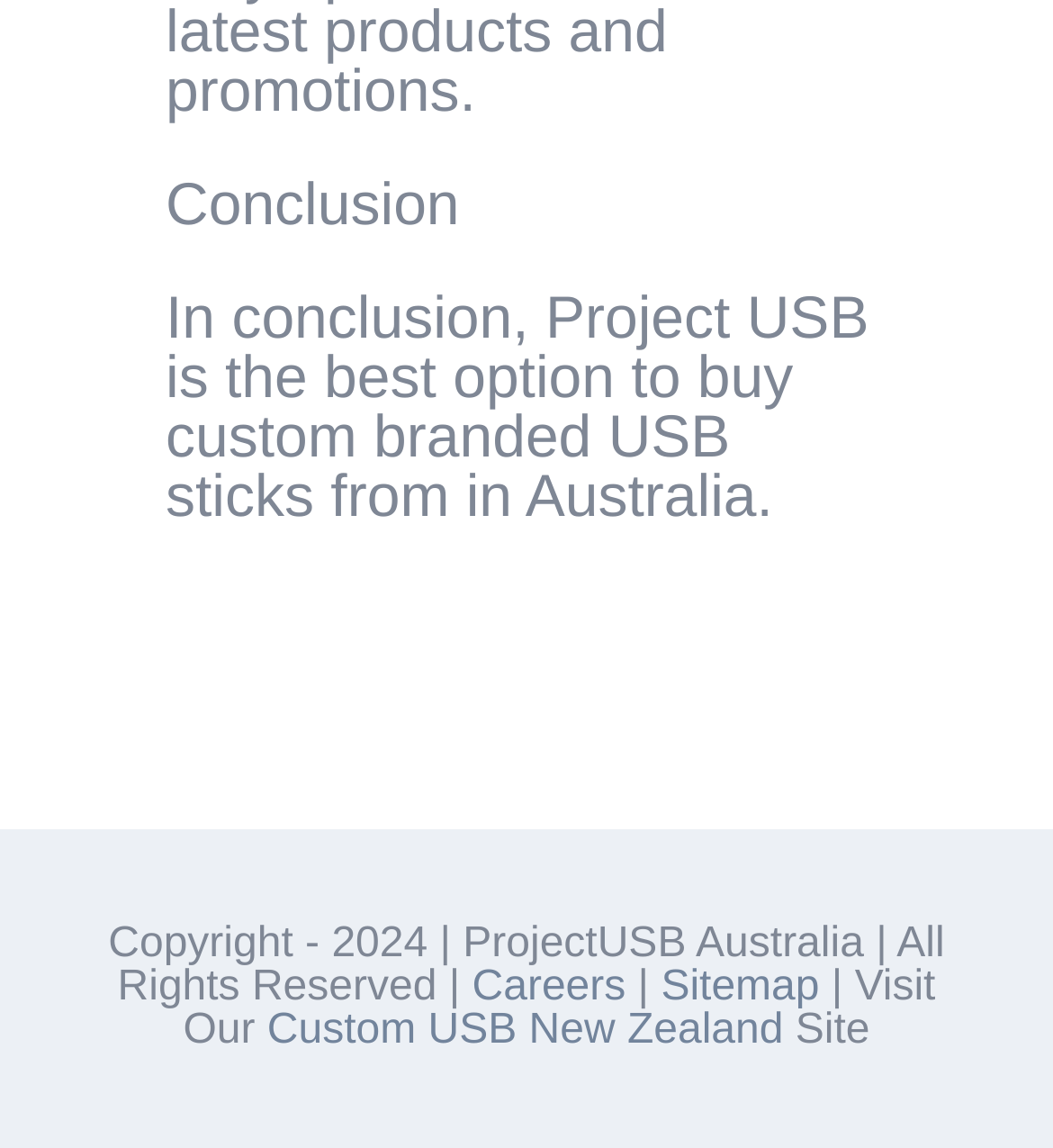How many links are present in the footer section?
Please ensure your answer to the question is detailed and covers all necessary aspects.

The footer section contains three links: 'Careers', 'Sitemap', and 'Custom USB New Zealand', which can be identified by their bounding box coordinates and OCR text.